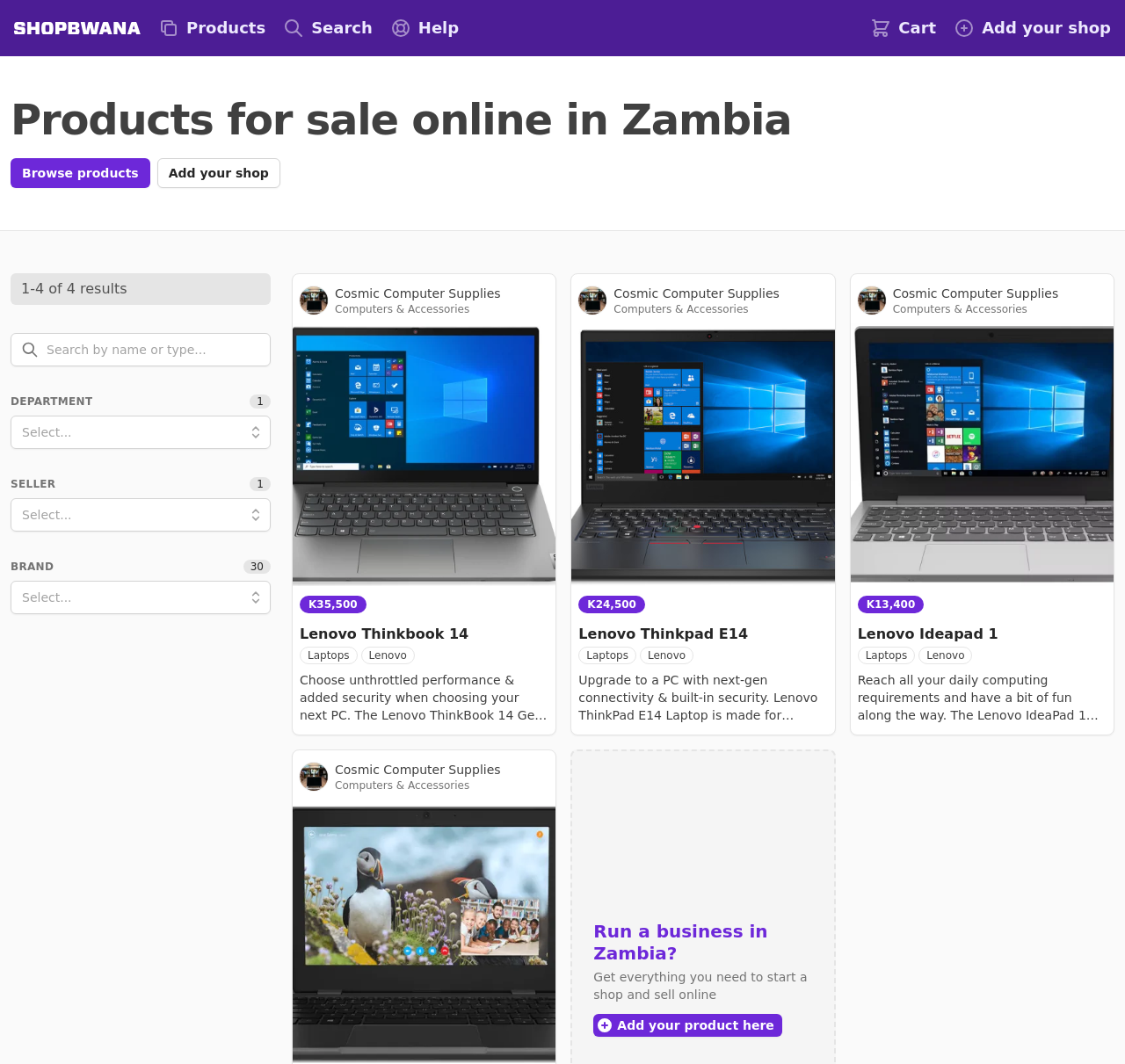Highlight the bounding box of the UI element that corresponds to this description: "placeholder="Search by name or type..."".

[0.009, 0.313, 0.241, 0.344]